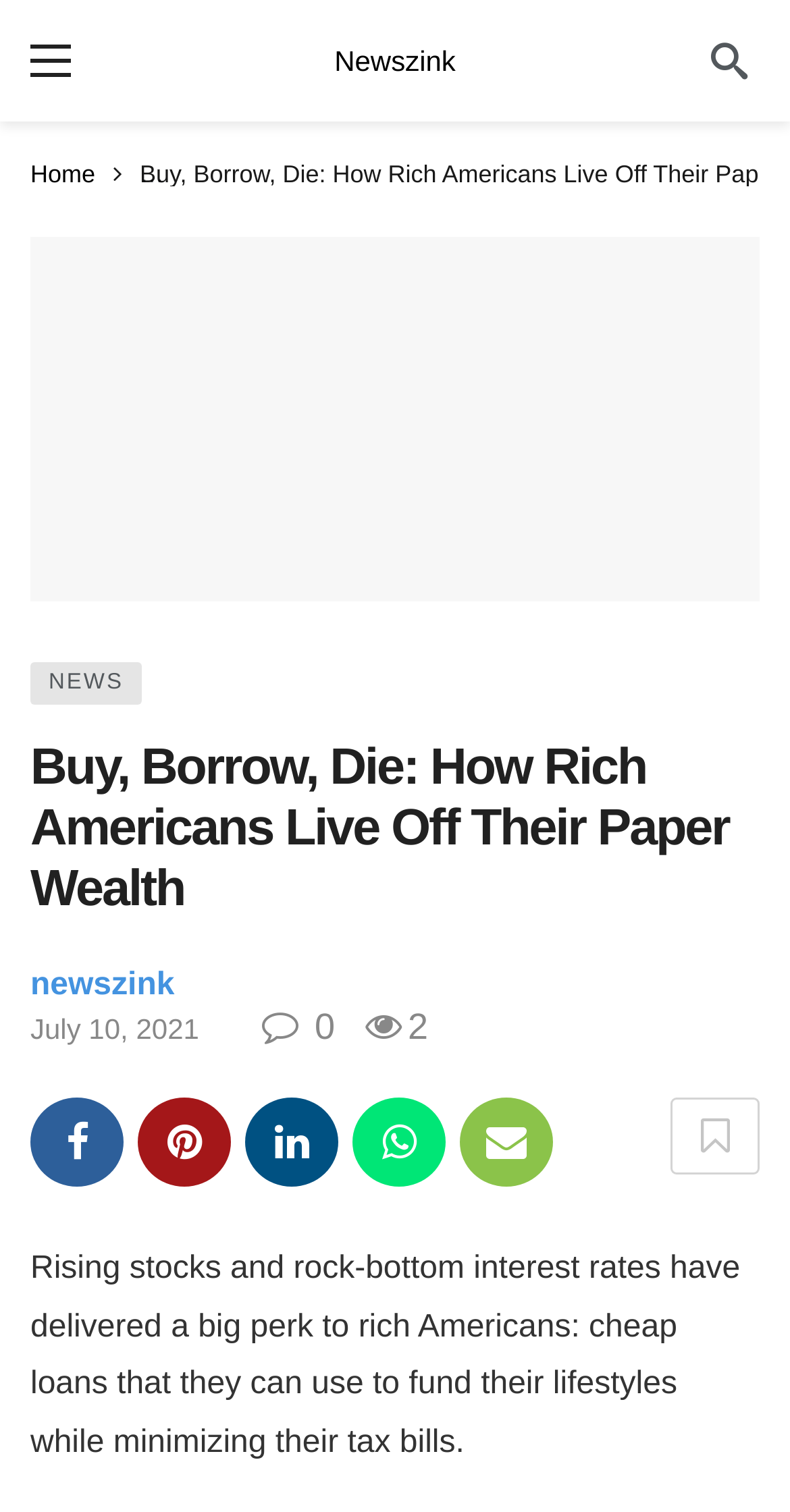Please specify the bounding box coordinates in the format (top-left x, top-left y, bottom-right x, bottom-right y), with values ranging from 0 to 1. Identify the bounding box for the UI component described as follows: July 10, 2021

[0.038, 0.67, 0.252, 0.691]